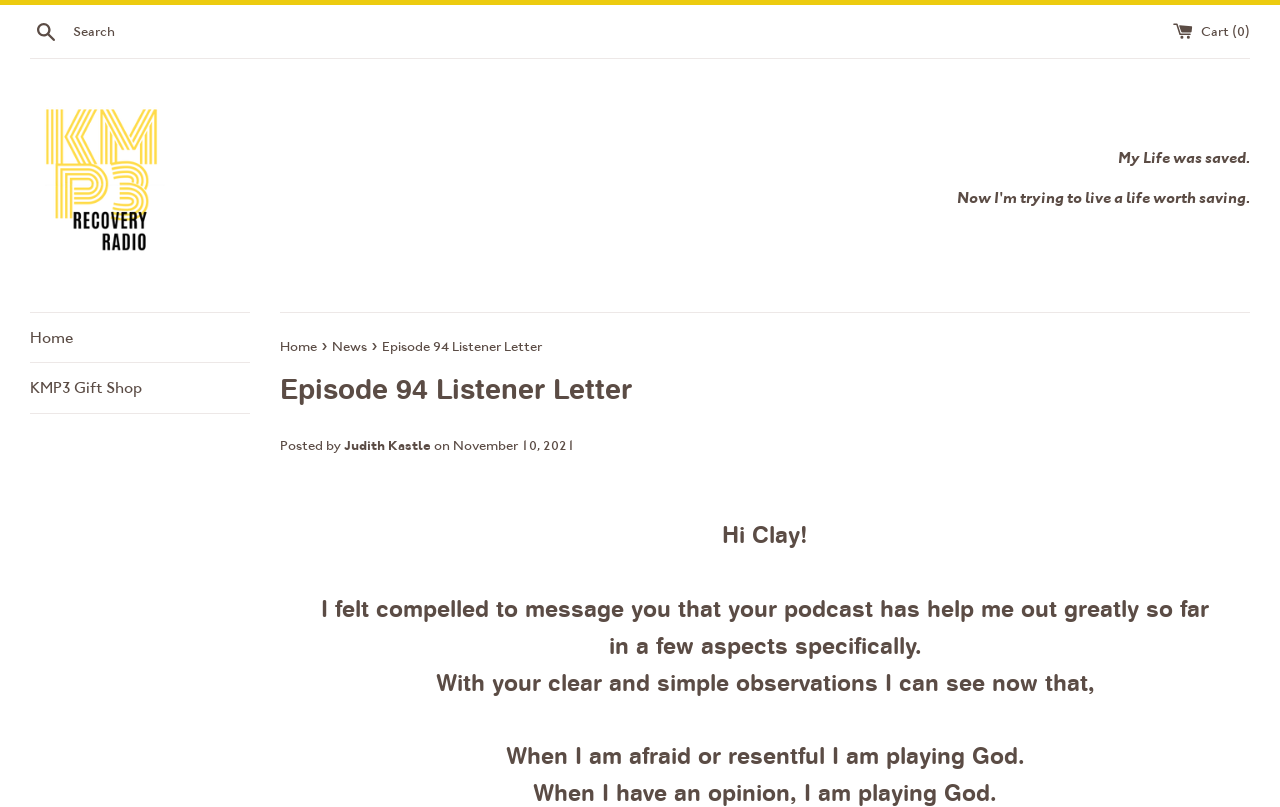What is the date of the episode?
Please provide a comprehensive answer based on the contents of the image.

I determined the answer by examining the time element with the text 'November 10, 2021' which is likely to be the date of the episode.